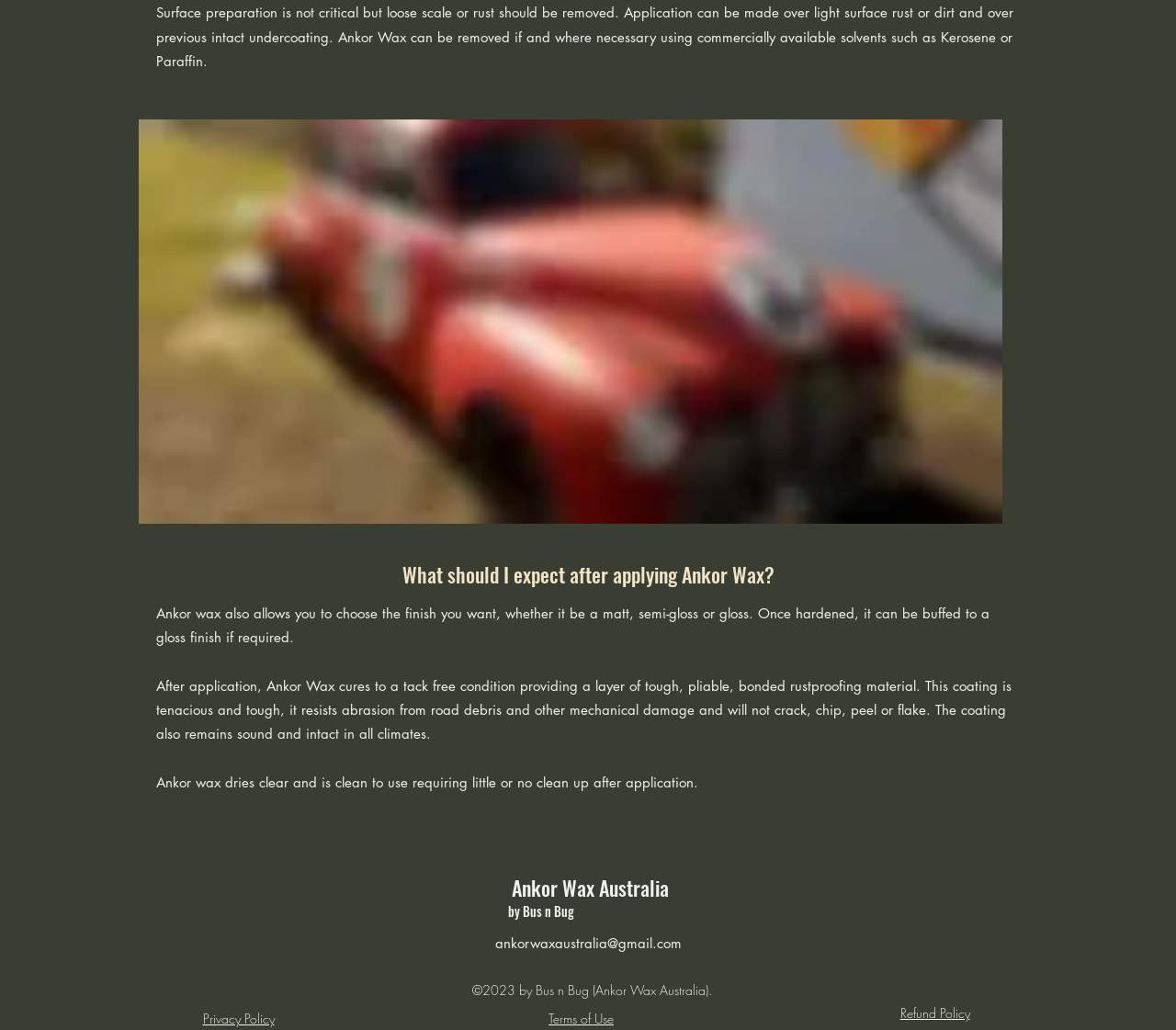Find the bounding box coordinates corresponding to the UI element with the description: "Terms of Use". The coordinates should be formatted as [left, top, right, bottom], with values as floats between 0 and 1.

[0.466, 0.98, 0.522, 0.997]